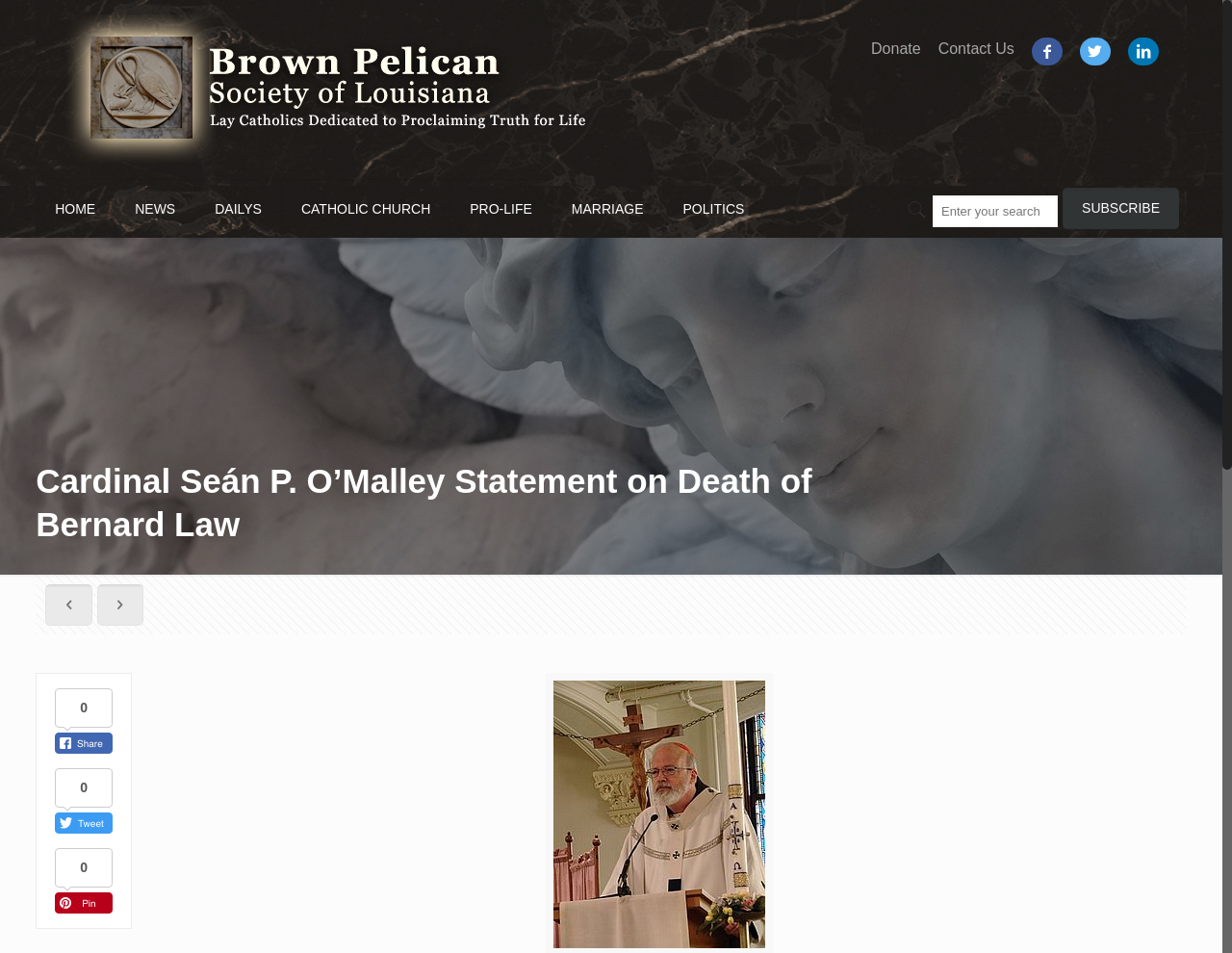Give the bounding box coordinates for the element described as: "NEWS".

[0.094, 0.189, 0.159, 0.249]